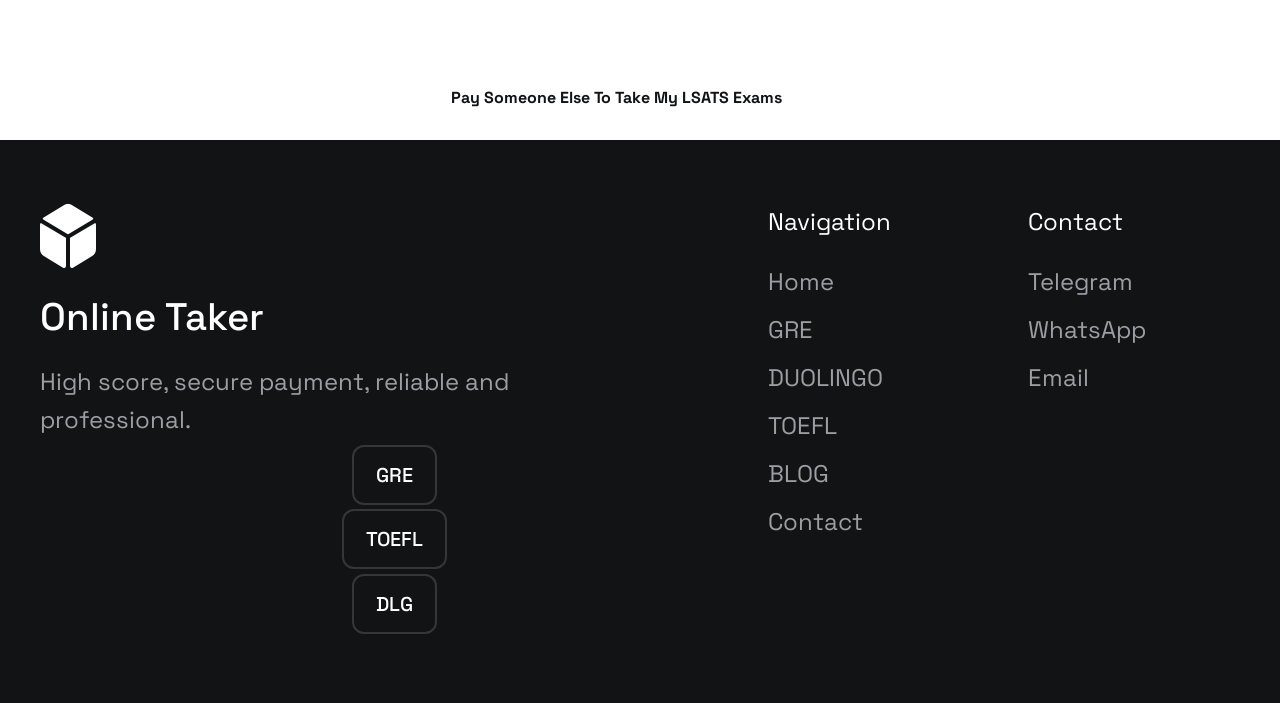Please identify the bounding box coordinates of the region to click in order to complete the task: "Click on 'Previous Article'". The coordinates must be four float numbers between 0 and 1, specified as [left, top, right, bottom].

None